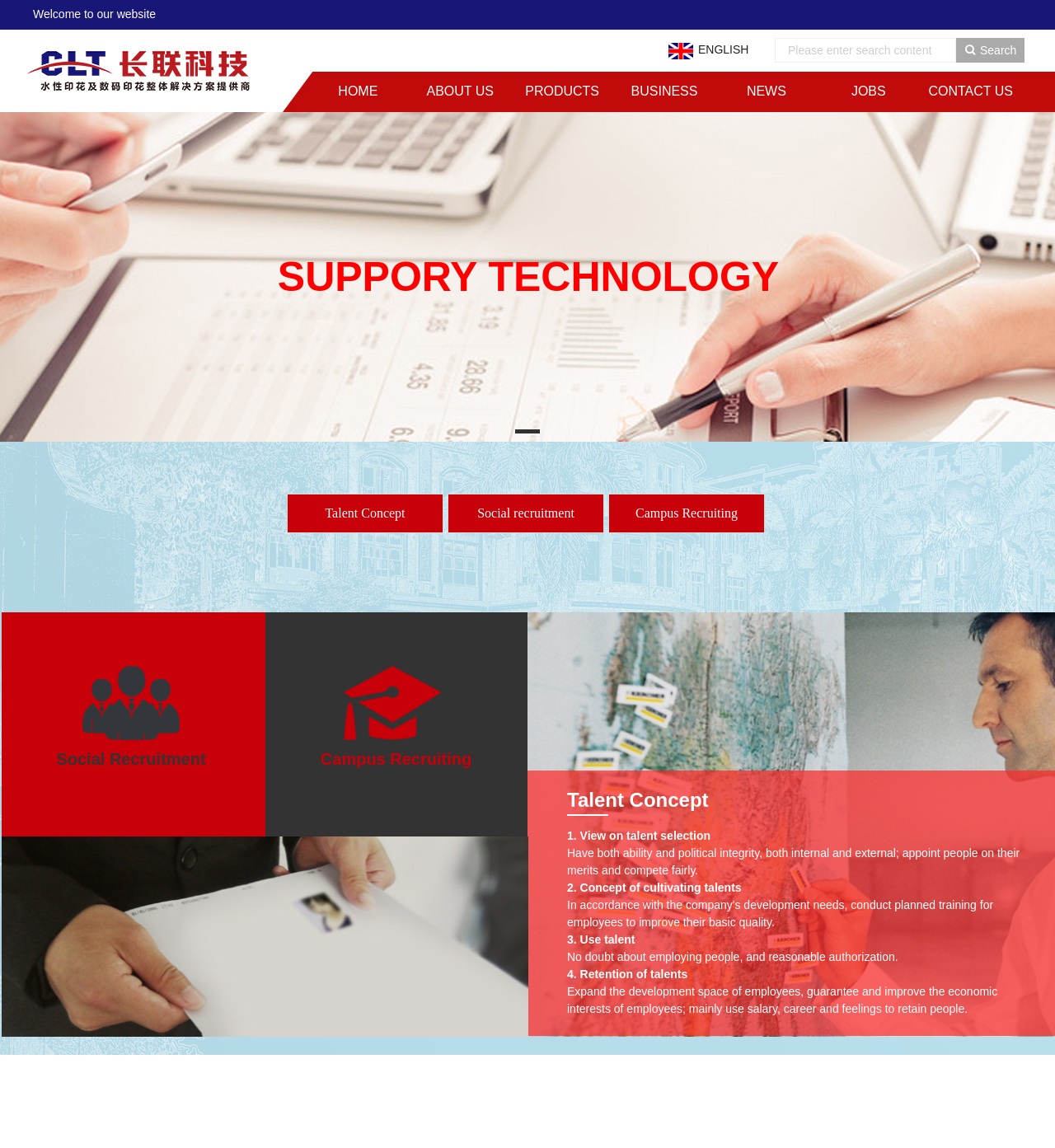What is the concept of talent selection?
Using the visual information, answer the question in a single word or phrase.

Have both ability and political integrity